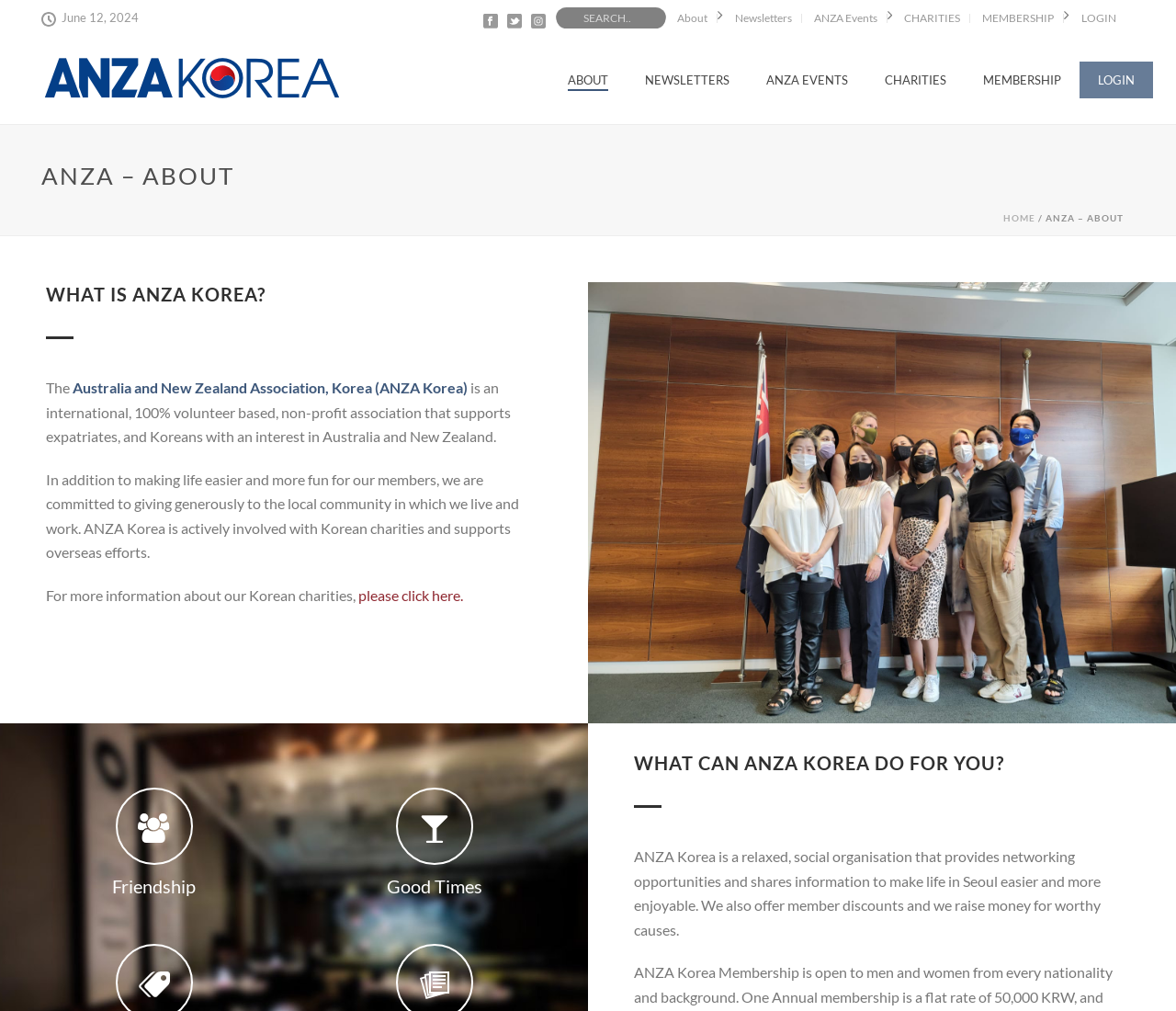Please identify the bounding box coordinates of the region to click in order to complete the task: "Login to the system". The coordinates must be four float numbers between 0 and 1, specified as [left, top, right, bottom].

[0.912, 0.014, 0.957, 0.023]